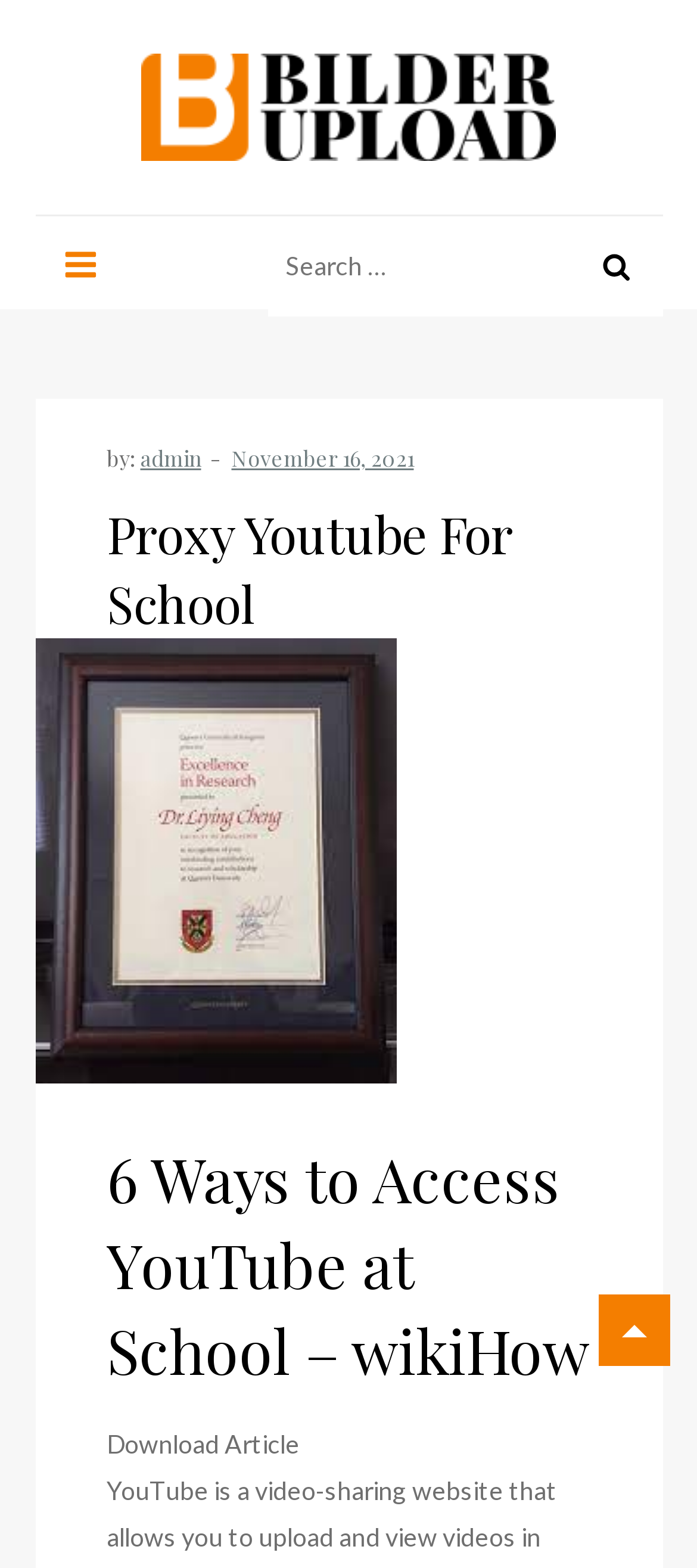Determine the bounding box coordinates for the region that must be clicked to execute the following instruction: "View the article about accessing YouTube at school".

[0.153, 0.726, 0.847, 0.888]